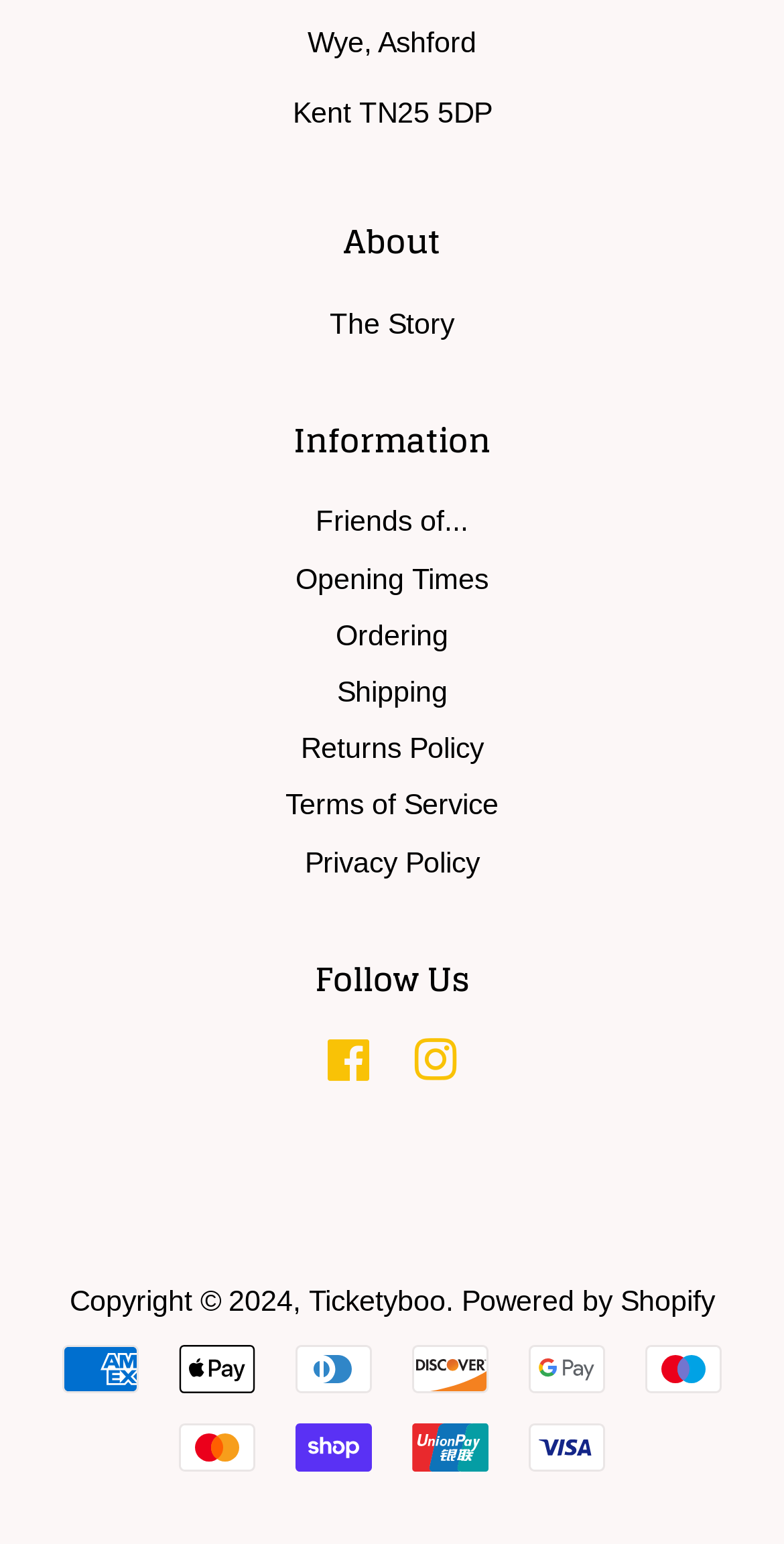What are the available payment options?
Based on the image, answer the question with as much detail as possible.

The payment options are displayed at the bottom of the webpage, where a series of icons representing different credit cards and online payment methods, such as American Express, Apple Pay, and Visa, are shown.